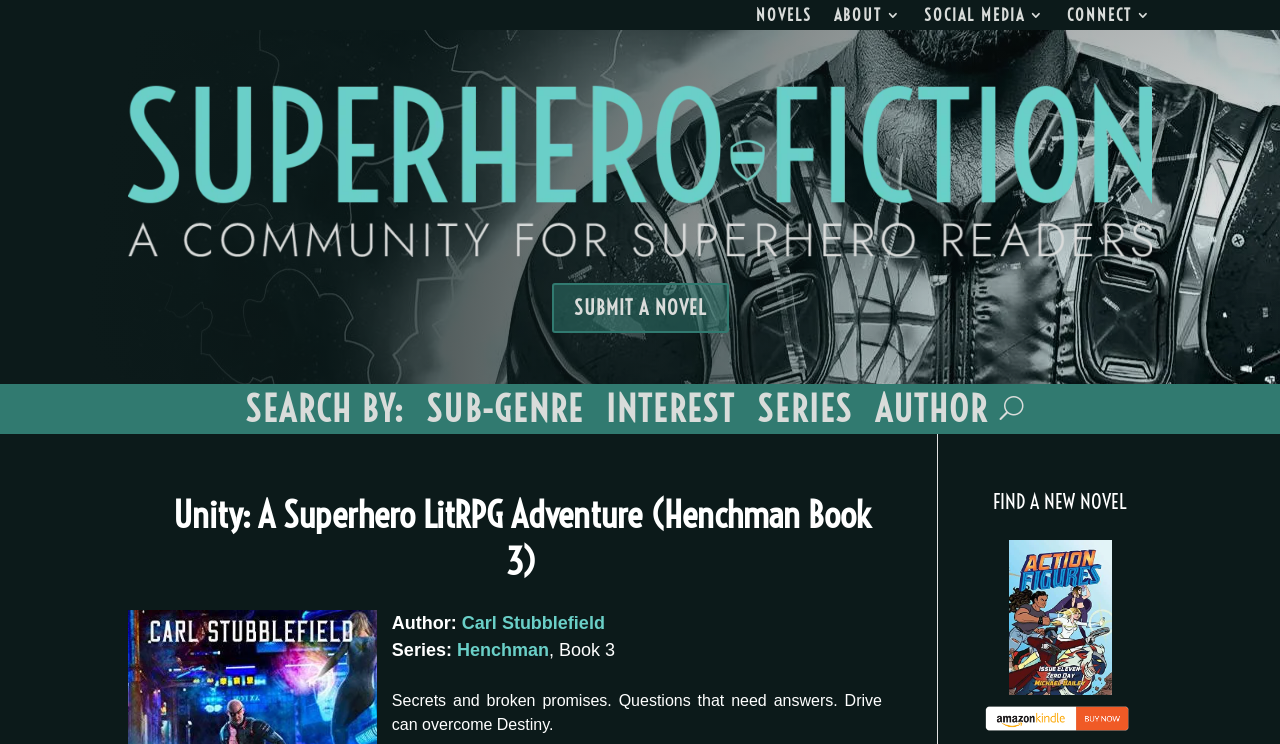Please identify the bounding box coordinates of the element I should click to complete this instruction: 'Search by sub-genre'. The coordinates should be given as four float numbers between 0 and 1, like this: [left, top, right, bottom].

[0.333, 0.54, 0.456, 0.57]